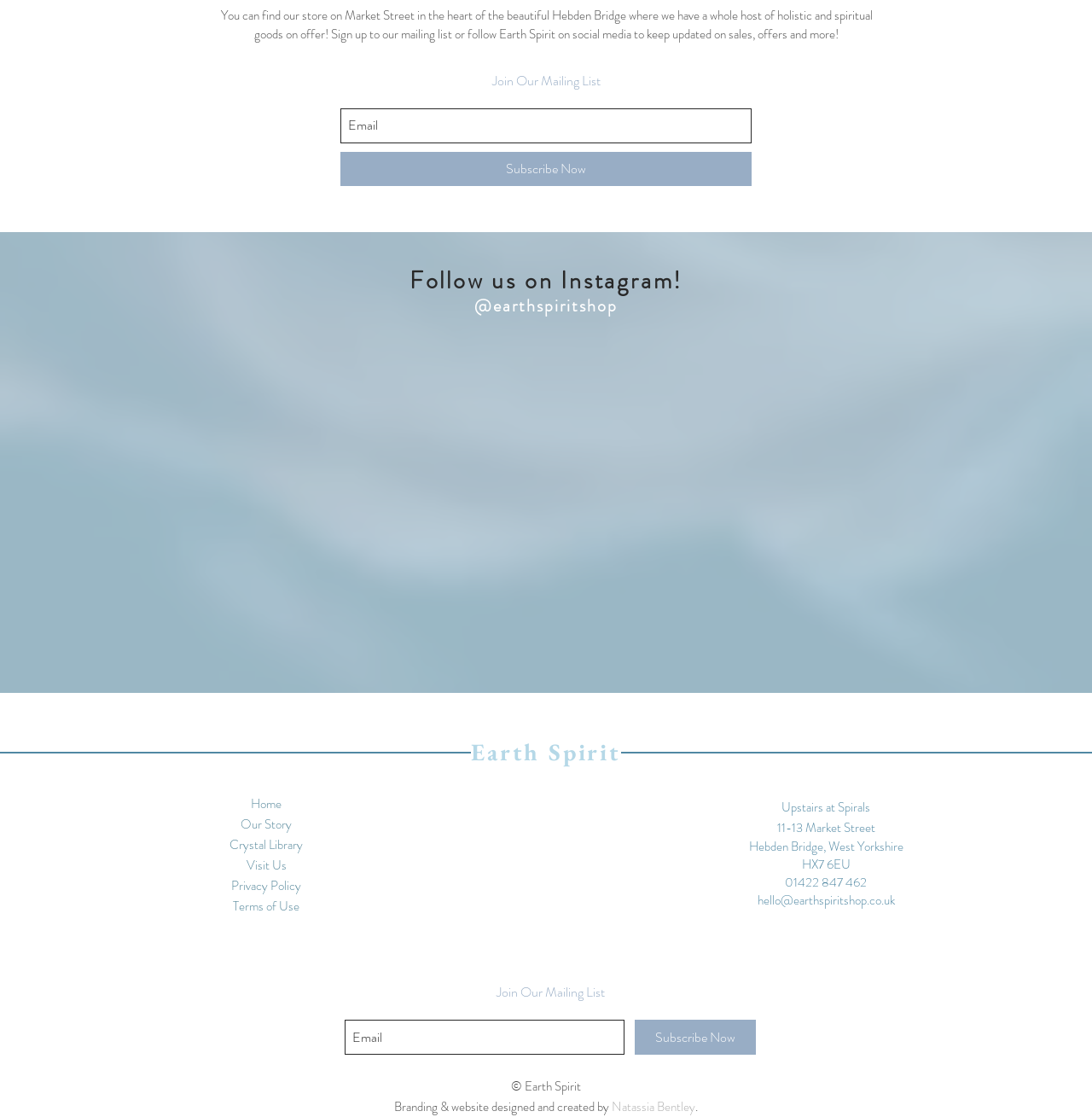Please locate the bounding box coordinates of the element that needs to be clicked to achieve the following instruction: "Subscribe to the mailing list". The coordinates should be four float numbers between 0 and 1, i.e., [left, top, right, bottom].

[0.312, 0.136, 0.688, 0.167]